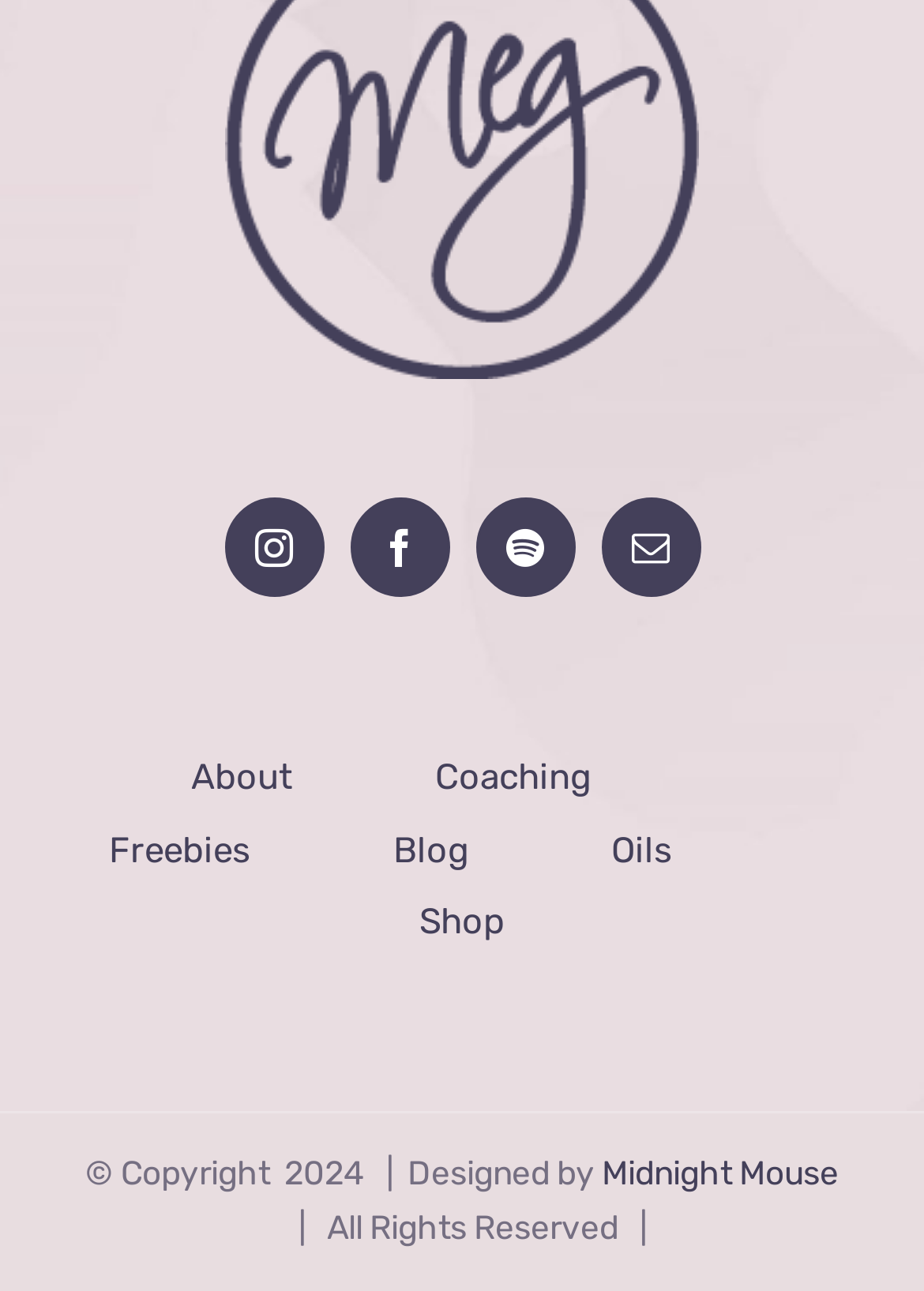How many social media links are available?
Provide a detailed and extensive answer to the question.

I counted the number of social media links at the top of the webpage, which are Instagram, Facebook, Spotify, and Mail, totaling 4 links.